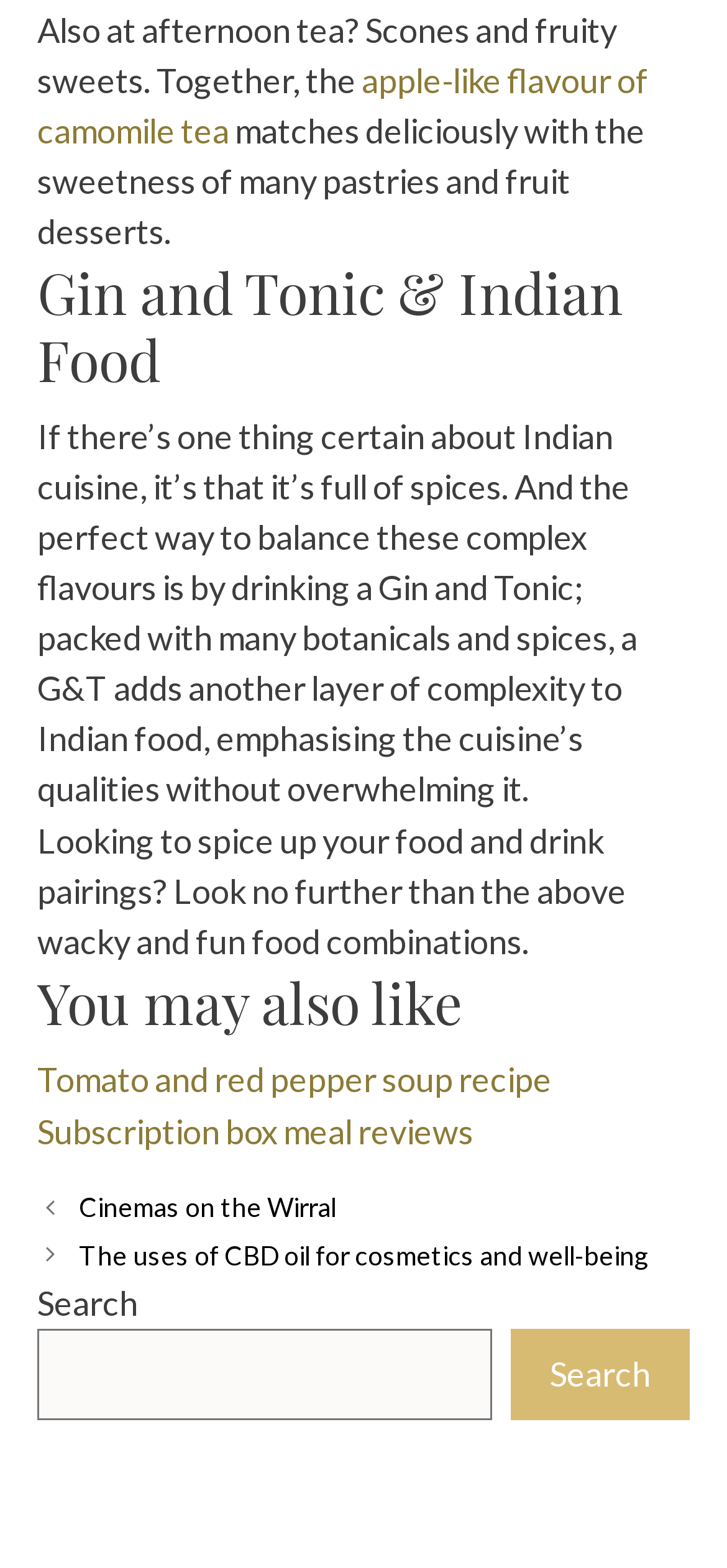Using floating point numbers between 0 and 1, provide the bounding box coordinates in the format (top-left x, top-left y, bottom-right x, bottom-right y). Locate the UI element described here: Search

[0.703, 0.847, 0.949, 0.906]